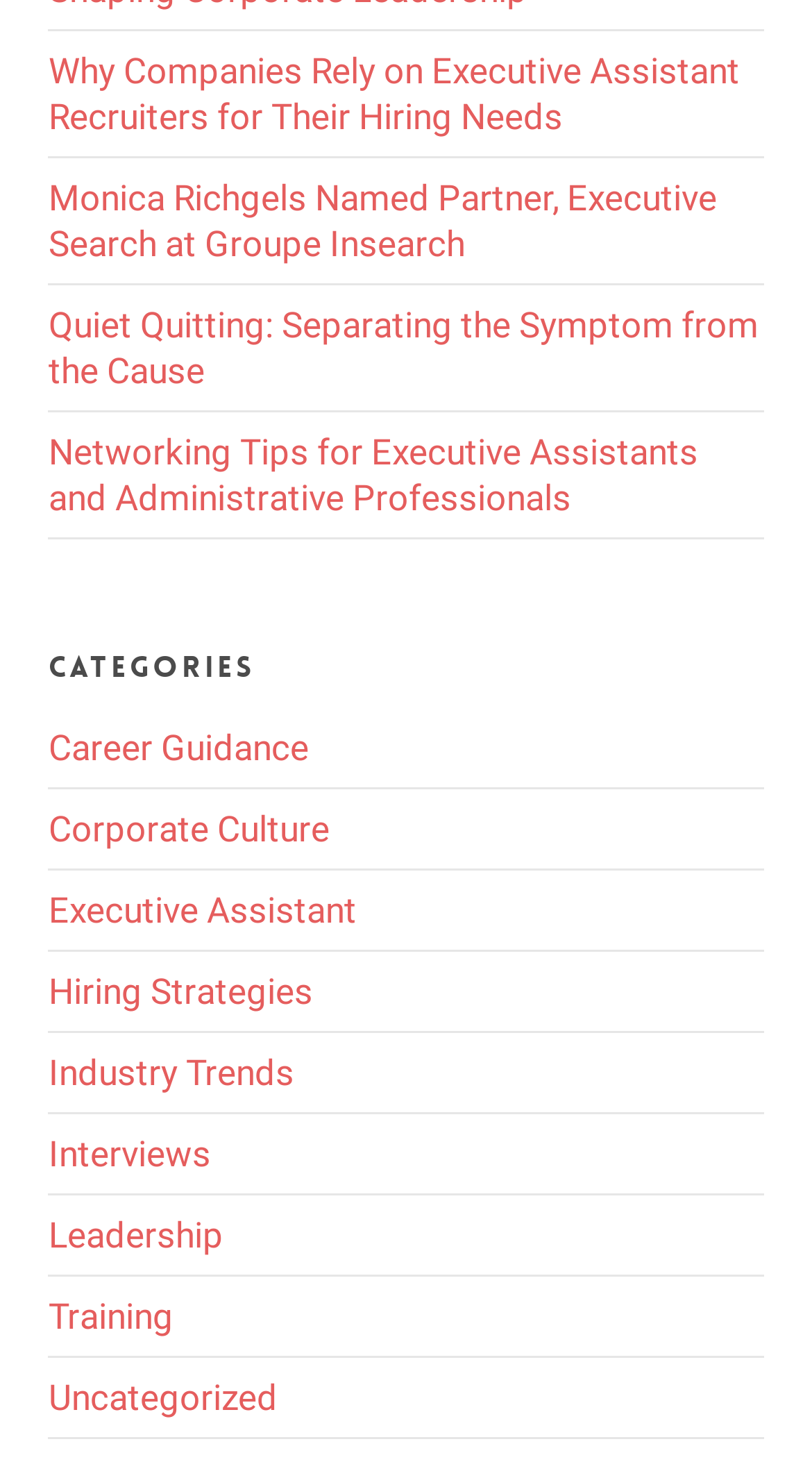Find the bounding box coordinates of the clickable element required to execute the following instruction: "Visit Facebook page". Provide the coordinates as four float numbers between 0 and 1, i.e., [left, top, right, bottom].

None